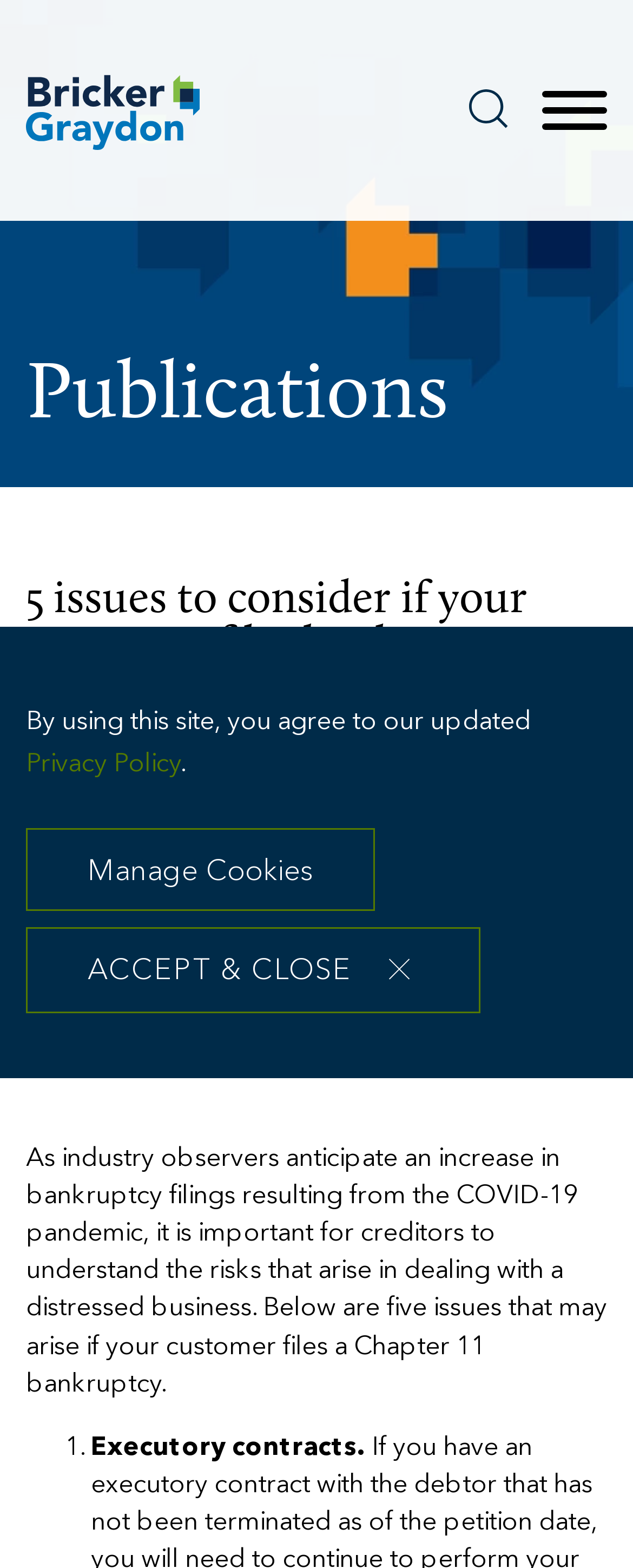What is the purpose of the button 'Manage Cookies'?
Refer to the image and provide a detailed answer to the question.

The purpose of the button 'Manage Cookies' can be inferred by its name and its location in the cookie policy dialog, which suggests that it allows users to manage their cookie settings.